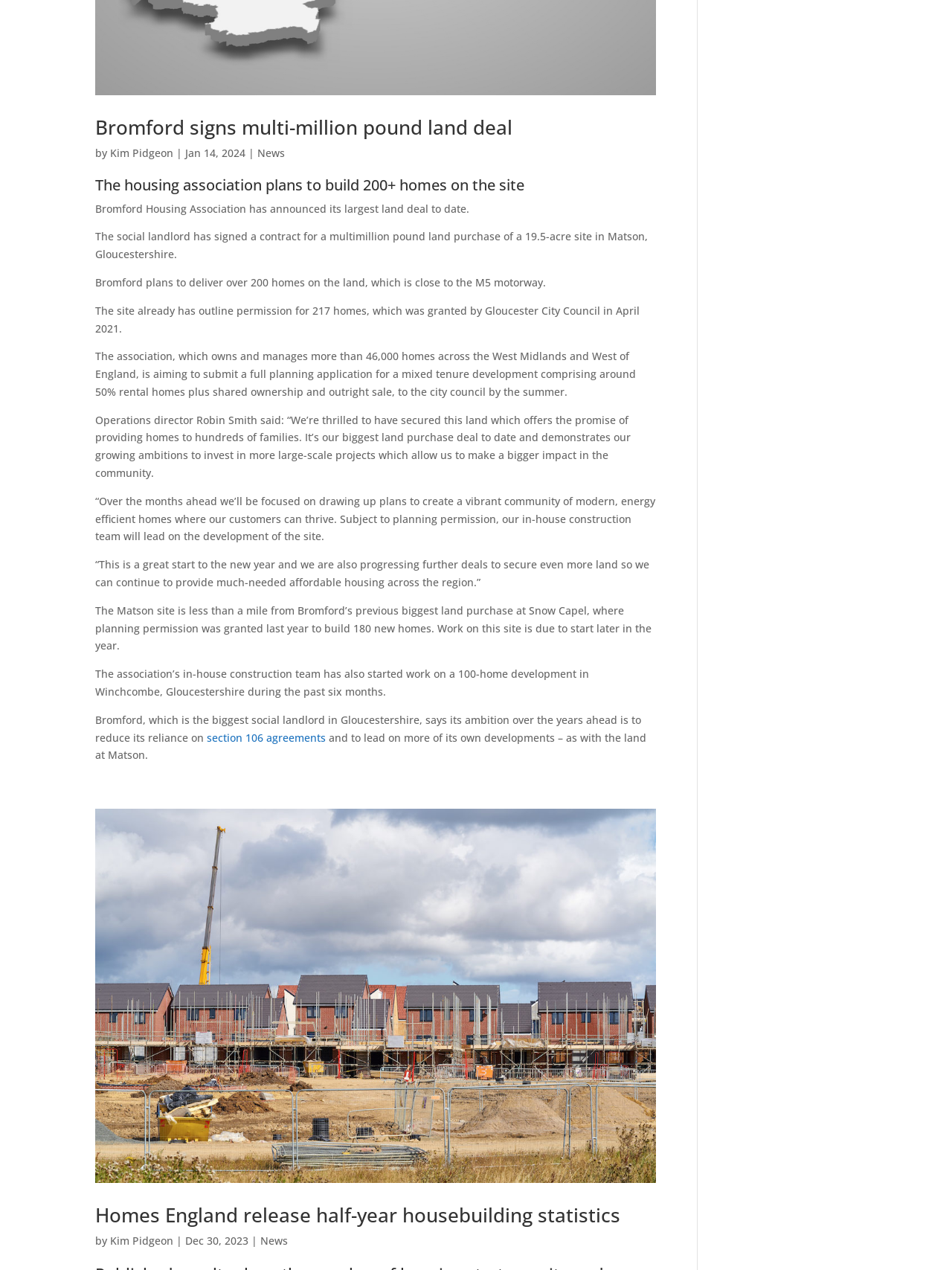Identify and provide the bounding box for the element described by: "Kim Pidgeon".

[0.116, 0.115, 0.182, 0.126]